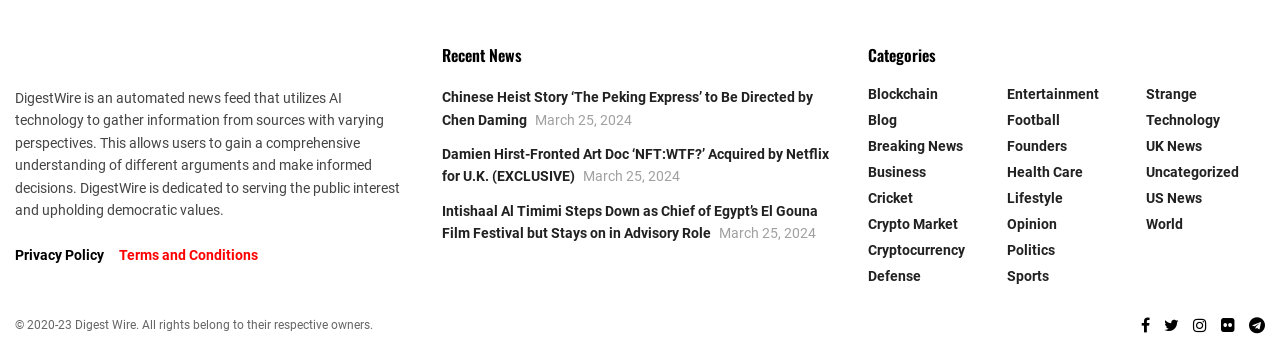Find and specify the bounding box coordinates that correspond to the clickable region for the instruction: "View archives".

None